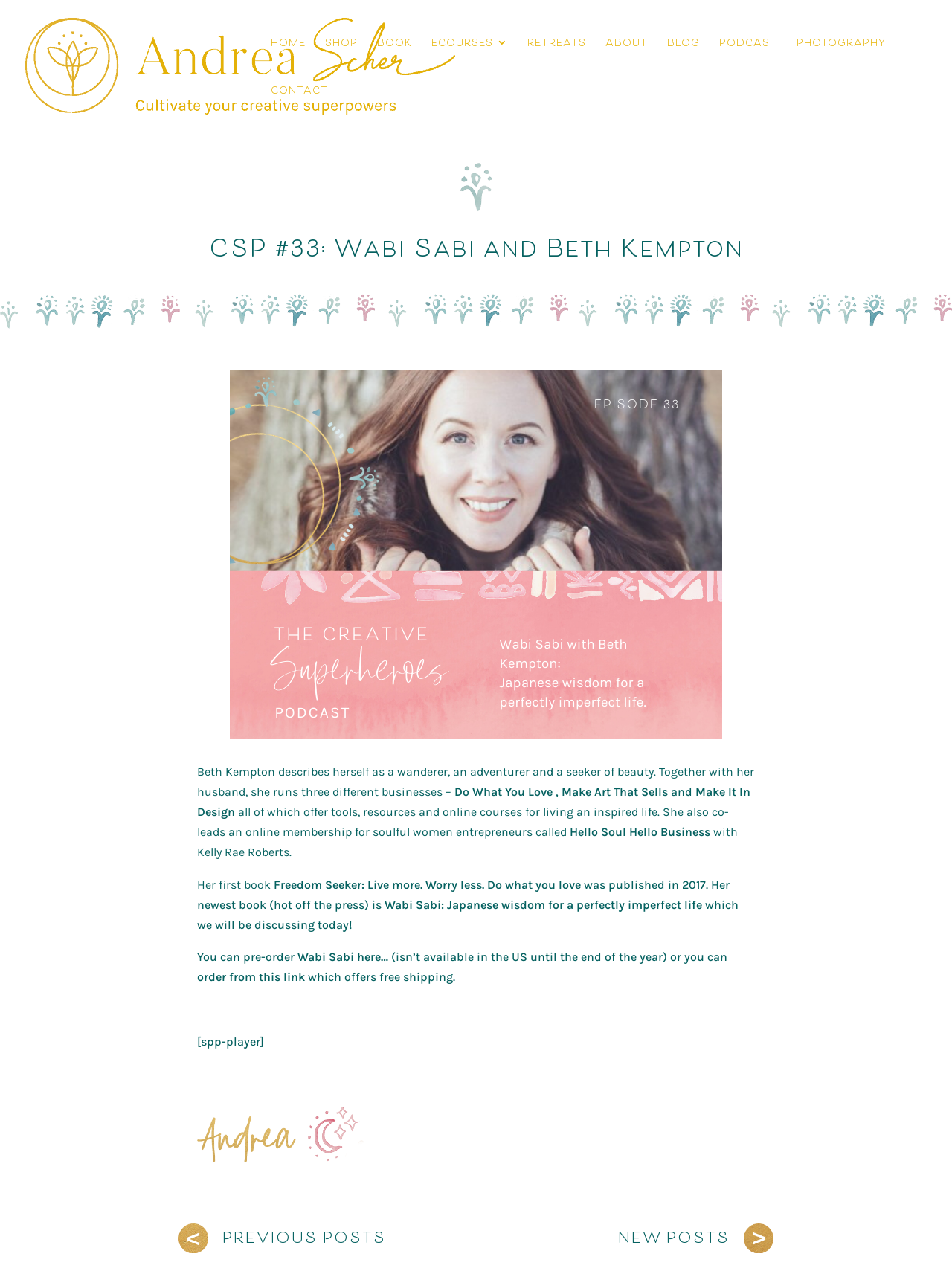Based on what you see in the screenshot, provide a thorough answer to this question: What is the name of Beth Kempton's online membership?

The webpage mentions that Beth Kempton co-leads an online membership for soulful women entrepreneurs called 'Hello Soul Hello Business' with Kelly Rae Roberts.